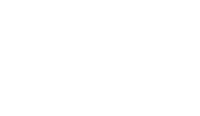Detail every significant feature and component of the image.

The image illustrates an artistic representation pertinent to the project "Eight Bridges Cycleway by the River Tees," a collaborative effort by Stockton Council and Middlesbrough Council. This initiative seeks to develop a vision for revitalizing the area through a comparative study of artistic projects from Northern Europe. Accompanying the image are contextual elements detailing the project's objectives, including local research, funding analysis, and artistic guidelines, which are vital for shaping the cultural landscape along the River Tees. The caption reflects a commitment to fostering collaboration and innovation in public art, resonating with the ongoing dialogue about community engagement and artistic expression.